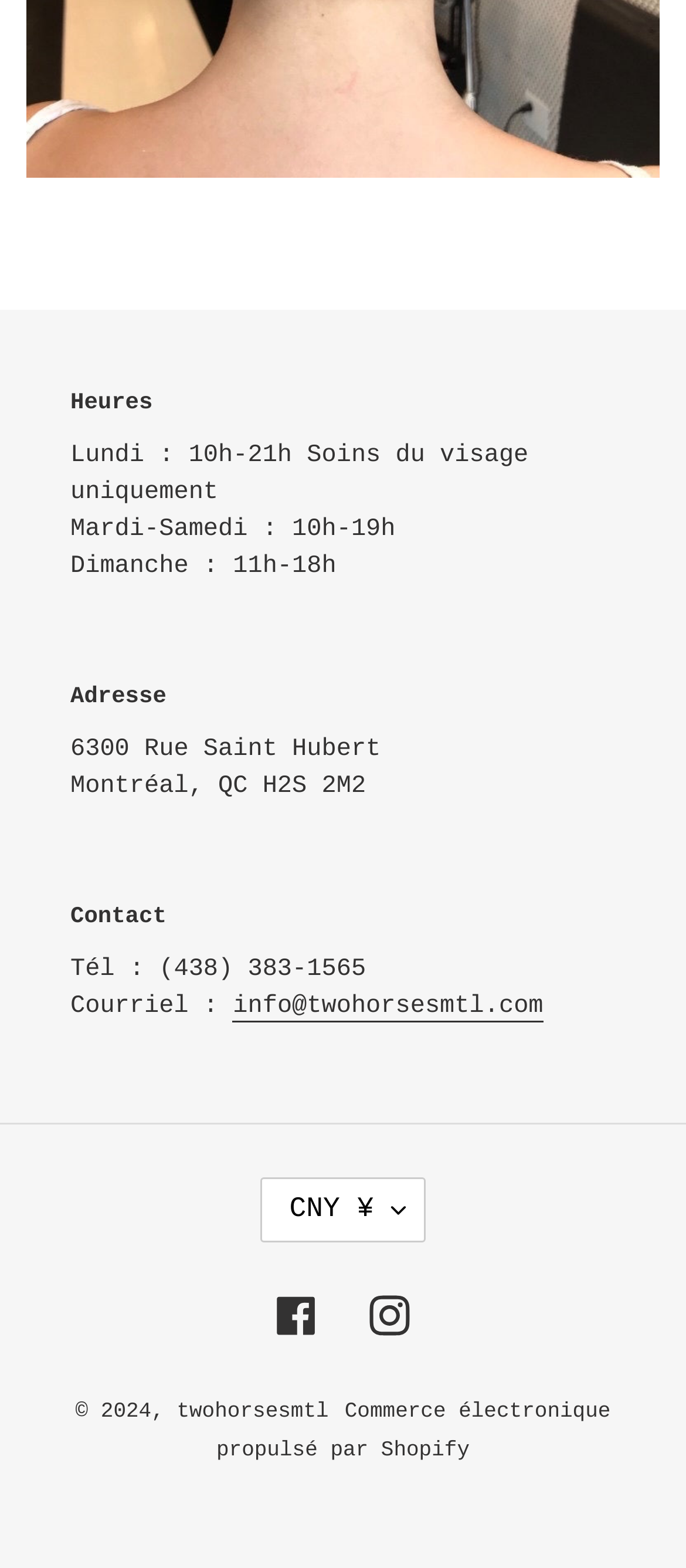What are the business hours on Monday?
Using the image as a reference, answer with just one word or a short phrase.

10h-21h